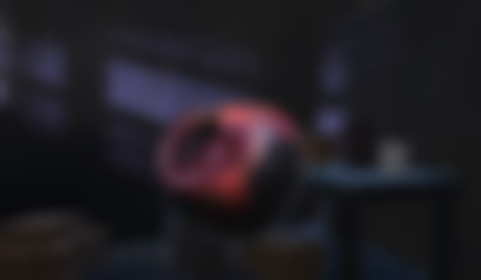Describe all the important aspects and features visible in the image.

The image features a warmly lit scene set in a dark room, creating a cozy yet mysterious atmosphere. In the center, a vibrant red object resembling a modern cat bed or pet equipment sits prominently on a simple wooden table. The object is plush and circular, inviting a sense of comfort. Surrounding the table are subtle hints of the room's environment, including shadowy outlines of various crates or boxes in the foreground, enhancing the rustic charm of the setting. Soft light filters through partially closed blinds, casting gentle stripes across the walls and adding depth to the scene. A small, unadorned white cup rests on the table next to the red object, suggesting a moment of relaxation or a pause in the day's activities. The overall composition conveys a blend of warmth and intrigue, inviting viewers to explore the story behind the space.